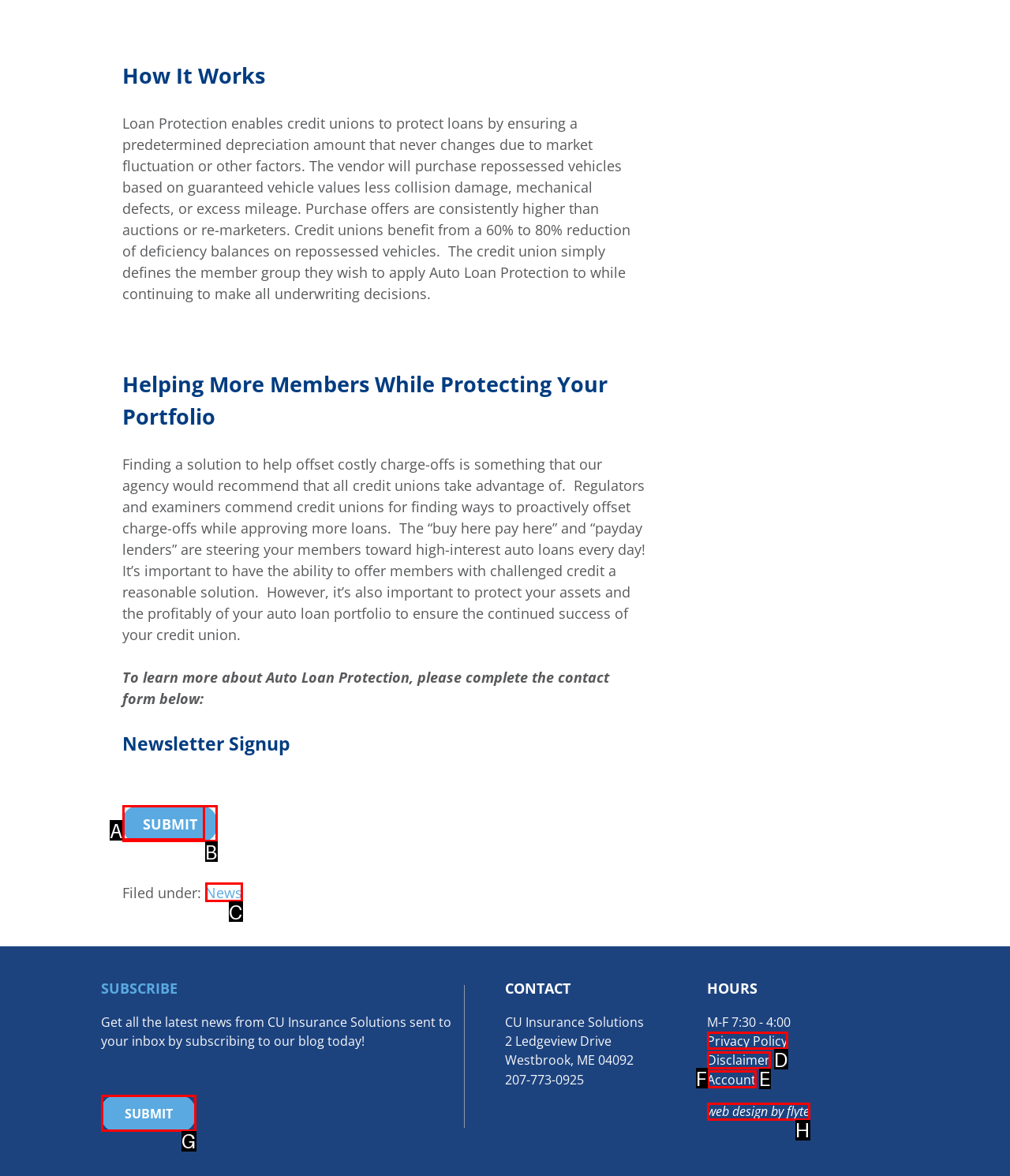Select the letter of the UI element that matches this task: subscribe to the blog
Provide the answer as the letter of the correct choice.

G